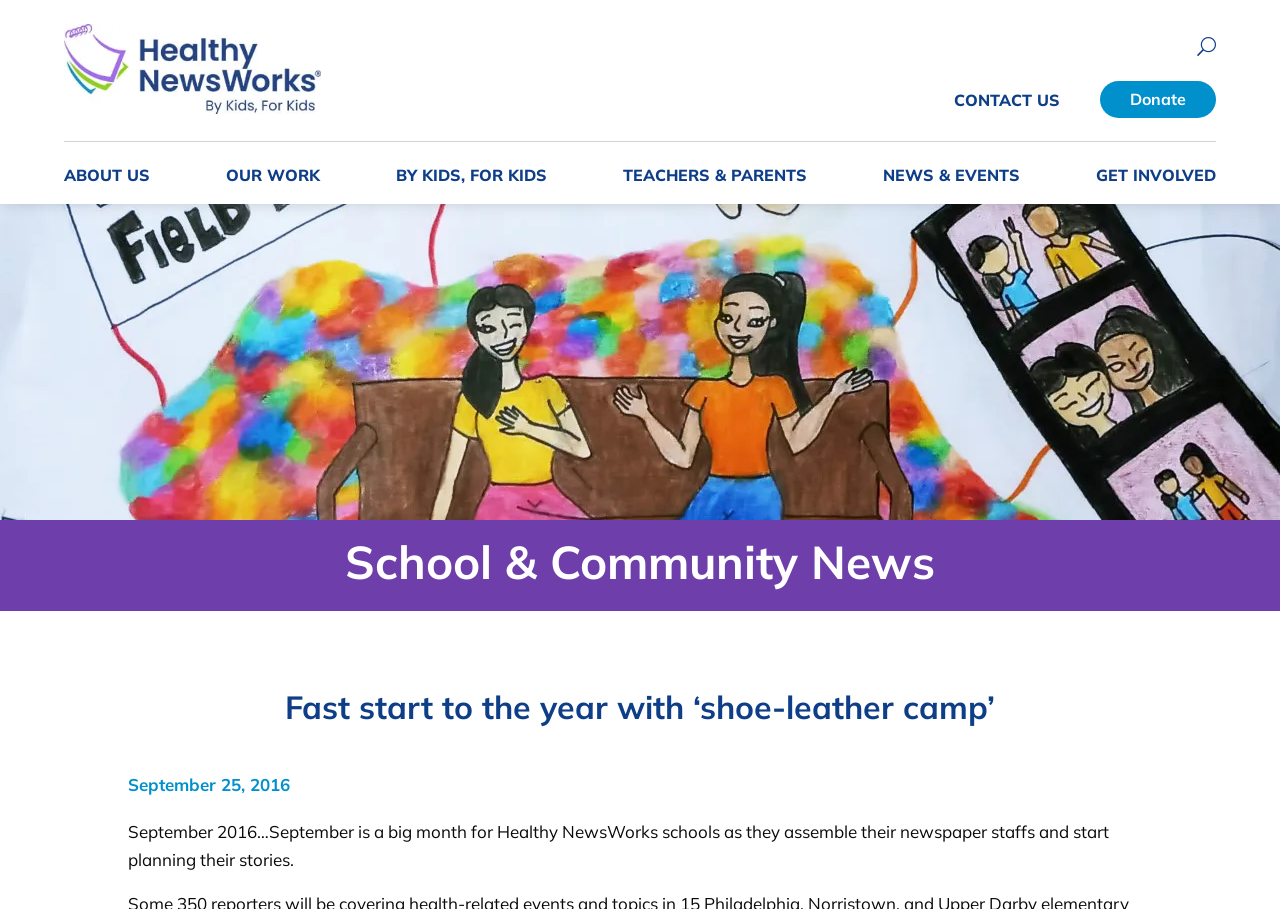What is the name of the organization?
Analyze the screenshot and provide a detailed answer to the question.

I inferred this answer by looking at the logo element with the text 'Logo_Color_Tagline_360x126' and assuming it represents the organization's name.